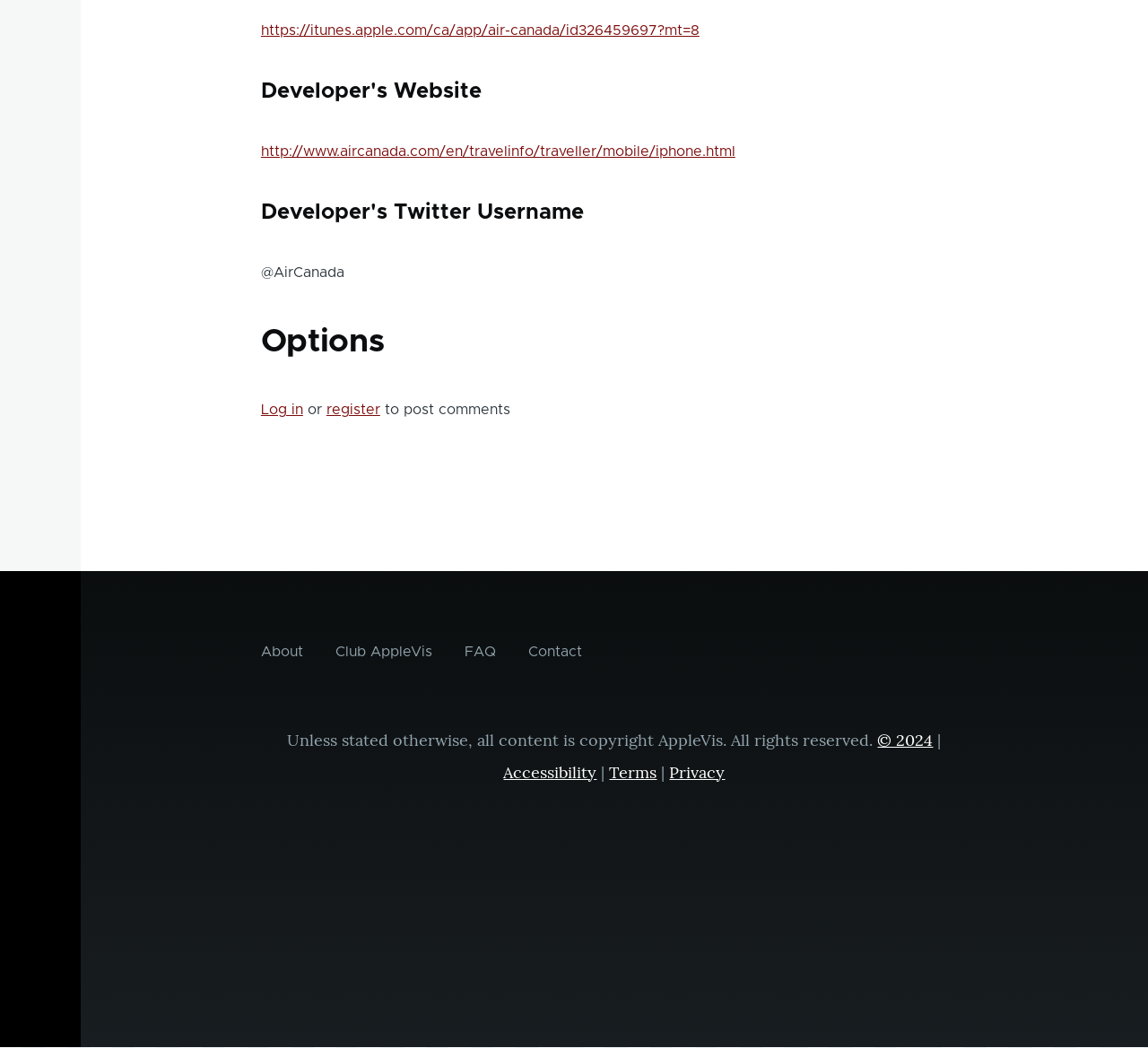Please provide a detailed answer to the question below based on the screenshot: 
What is the developer's Twitter username?

I found the answer by looking at the element with the text 'Developer's Twitter Username' and its corresponding sibling element with the text '@AirCanada'.